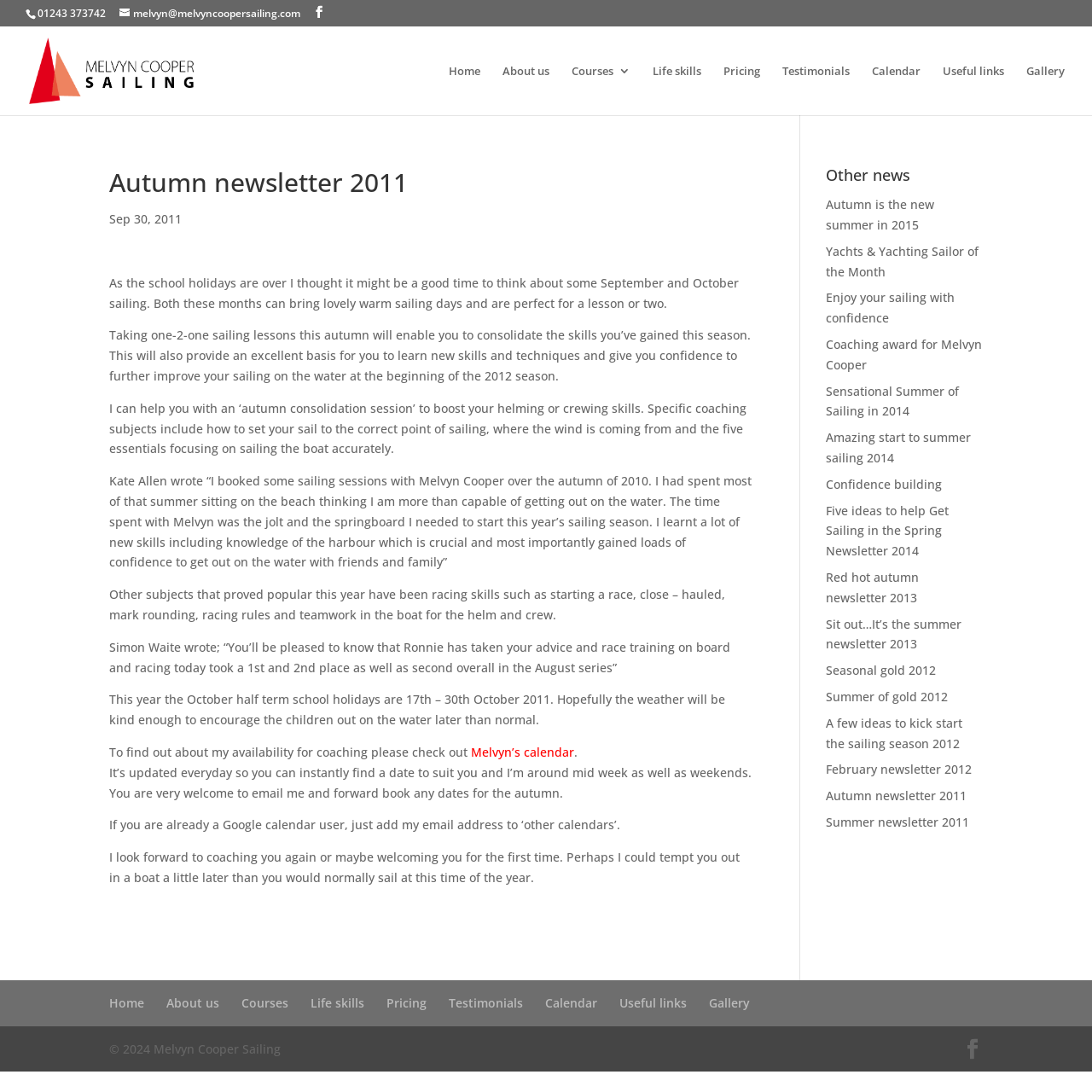Find and specify the bounding box coordinates that correspond to the clickable region for the instruction: "Click the 'Home' link".

[0.411, 0.059, 0.44, 0.105]